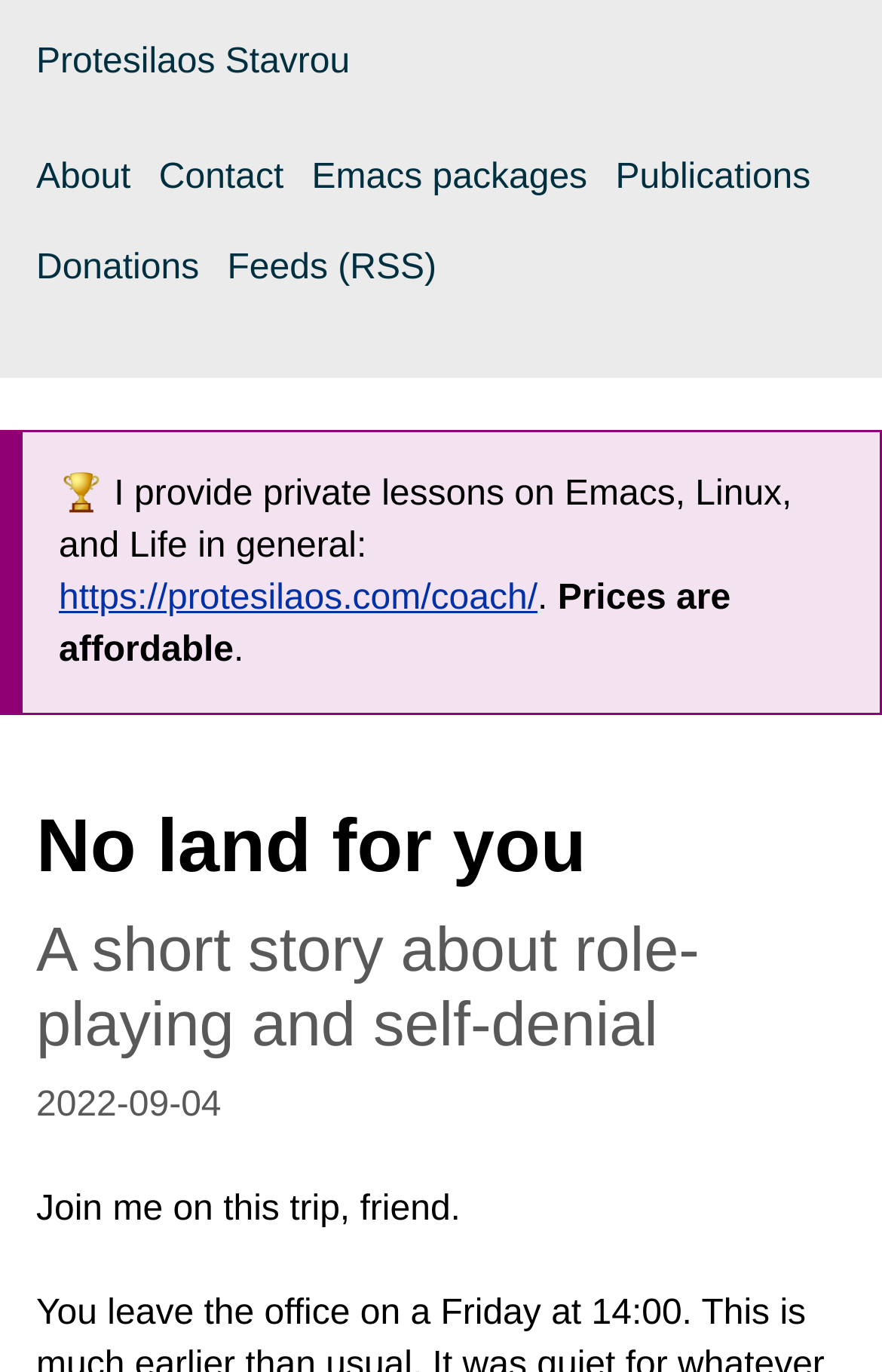Give a one-word or phrase response to the following question: What service does the author offer?

private lessons